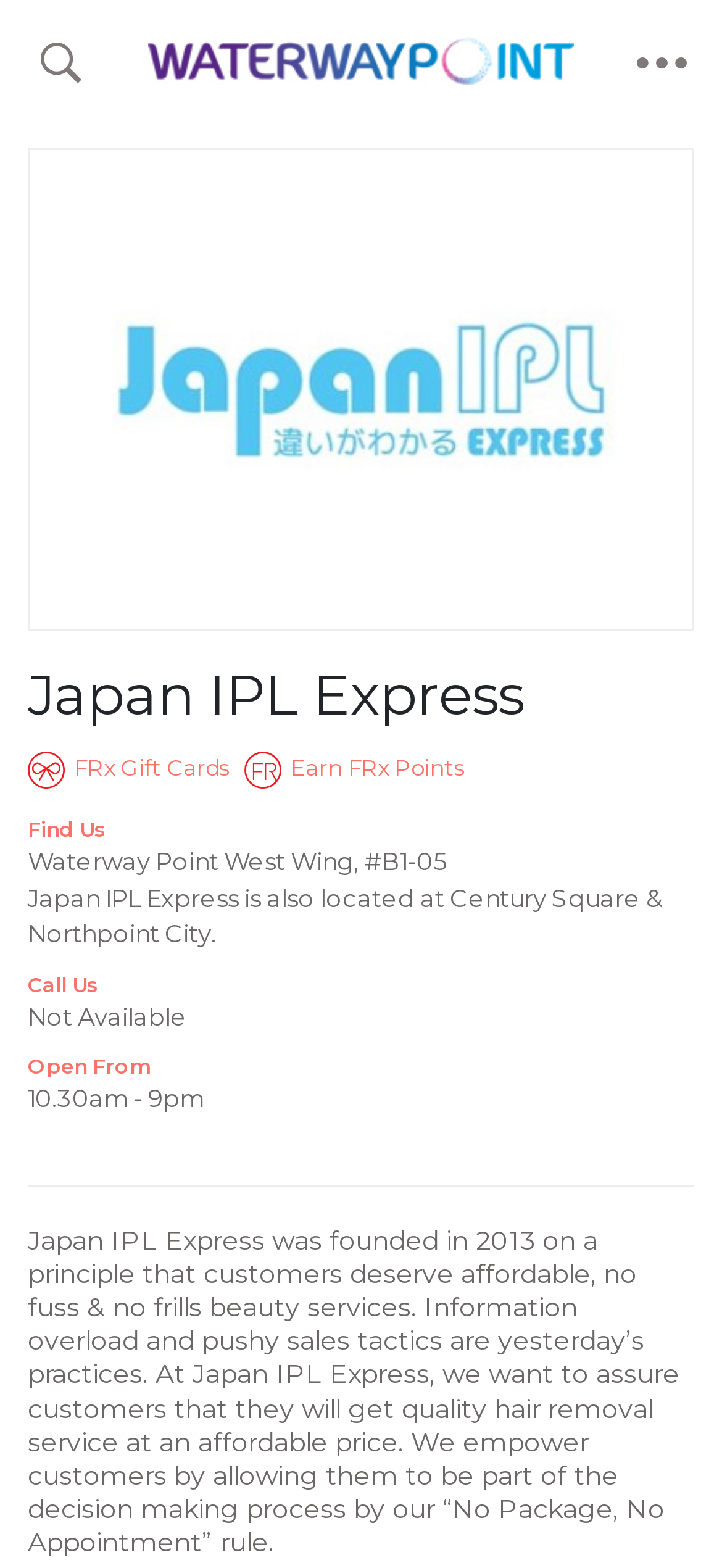Based on the element description alt="logo", identify the bounding box of the UI element in the given webpage screenshot. The coordinates should be in the format (top-left x, top-left y, bottom-right x, bottom-right y) and must be between 0 and 1.

[0.205, 0.026, 0.795, 0.048]